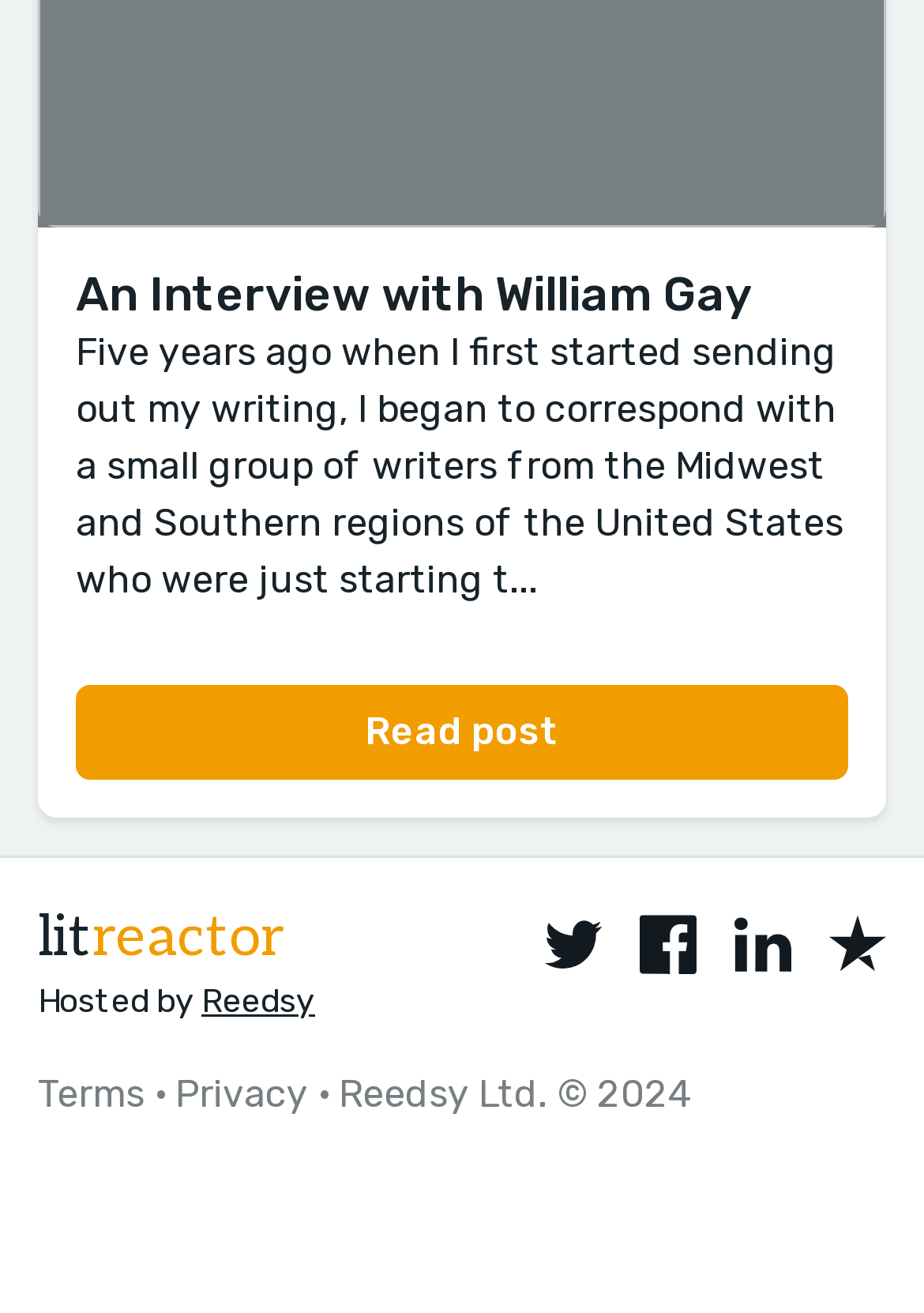Identify the bounding box coordinates of the element to click to follow this instruction: 'View the Facebook page'. Ensure the coordinates are four float values between 0 and 1, provided as [left, top, right, bottom].

[0.692, 0.696, 0.754, 0.742]